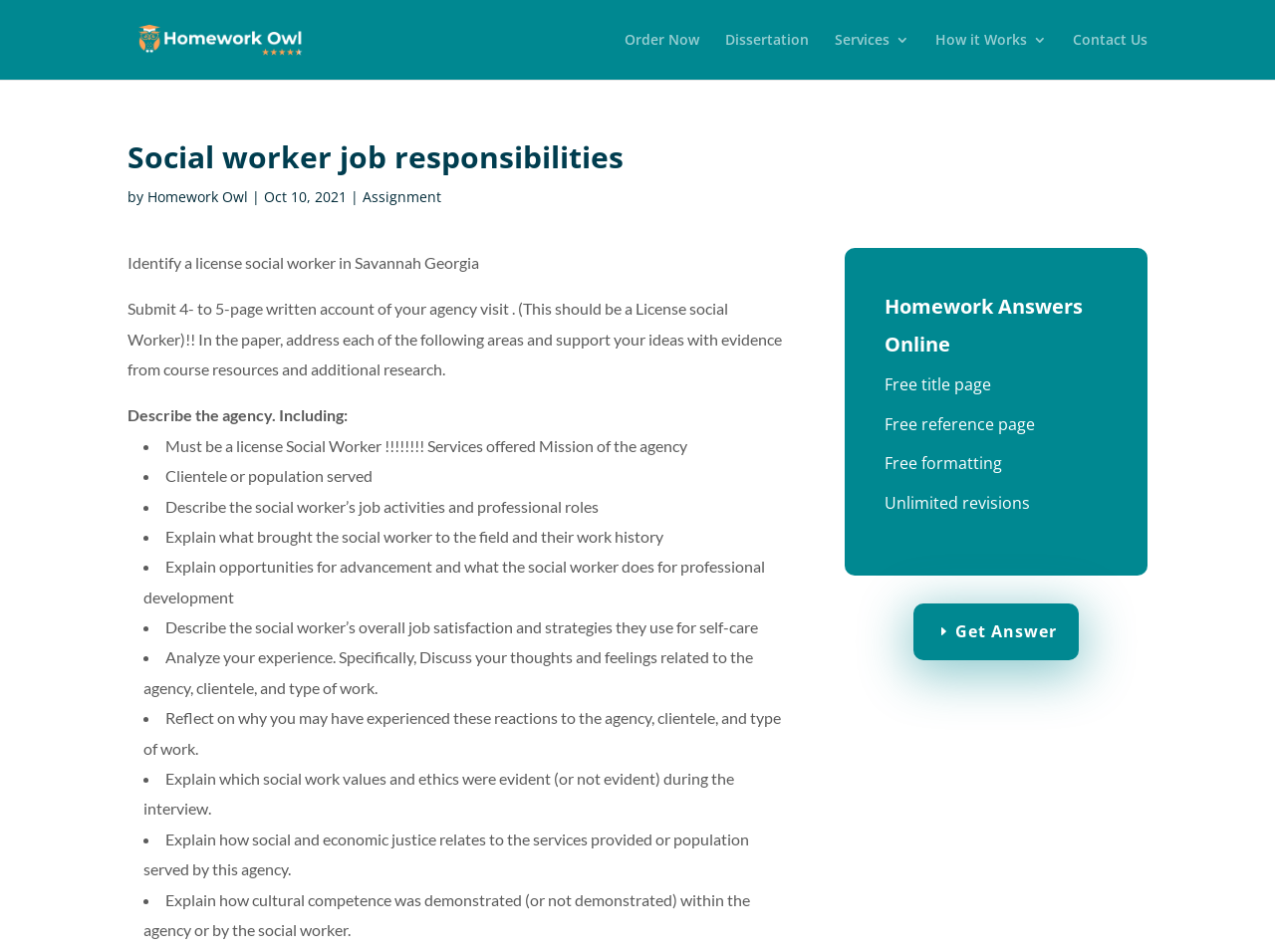Describe all the significant parts and information present on the webpage.

The webpage is about social worker job responsibilities, specifically a homework assignment related to identifying a licensed social worker in Savannah, Georgia. At the top of the page, there is a logo and a link to "Homework Answers Online" on the left, and a navigation menu with links to "Order Now", "Dissertation", "Services 3", "How it Works 3", and "Contact Us" on the right.

Below the navigation menu, there is a heading that reads "Social worker job responsibilities" followed by a brief description of the assignment, which includes submitting a 4- to 5-page written account of an agency visit. The description is divided into several sections, each with a list of bullet points that outline the requirements of the assignment.

The assignment requirements include describing the agency, the social worker's job activities and professional roles, their work history, opportunities for advancement, and strategies for self-care. It also asks to analyze the experience, reflect on the reactions to the agency and clientele, and explain how social work values and ethics were evident during the interview.

On the right side of the page, there is a section with a heading "Homework Answers Online" that lists several free services, including a free title page, reference page, formatting, and unlimited revisions. Below this section, there is a call-to-action link that reads "E Get Answer".